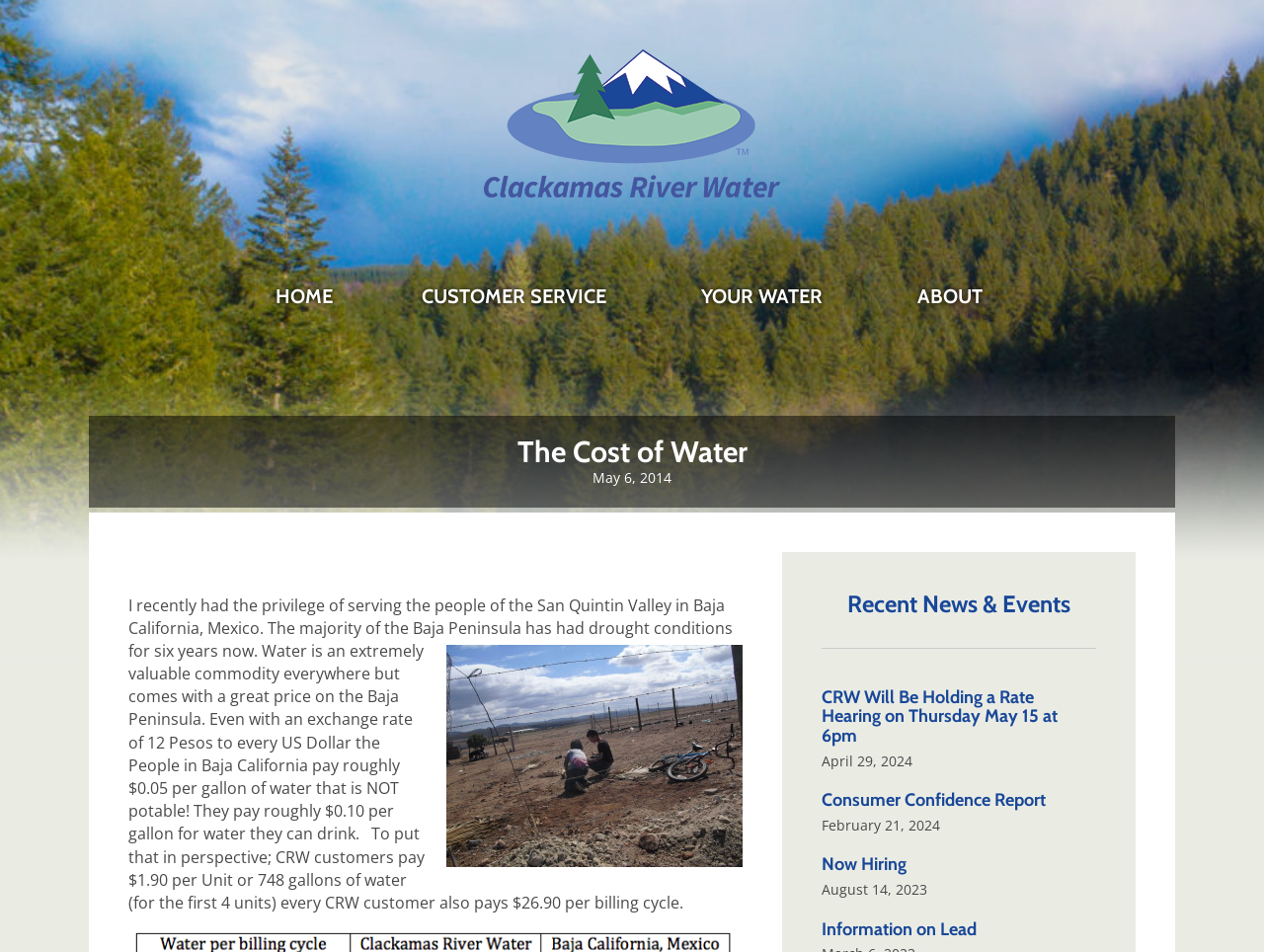Please identify the bounding box coordinates of the element I should click to complete this instruction: 'check rate hearing information'. The coordinates should be given as four float numbers between 0 and 1, like this: [left, top, right, bottom].

[0.65, 0.721, 0.837, 0.785]